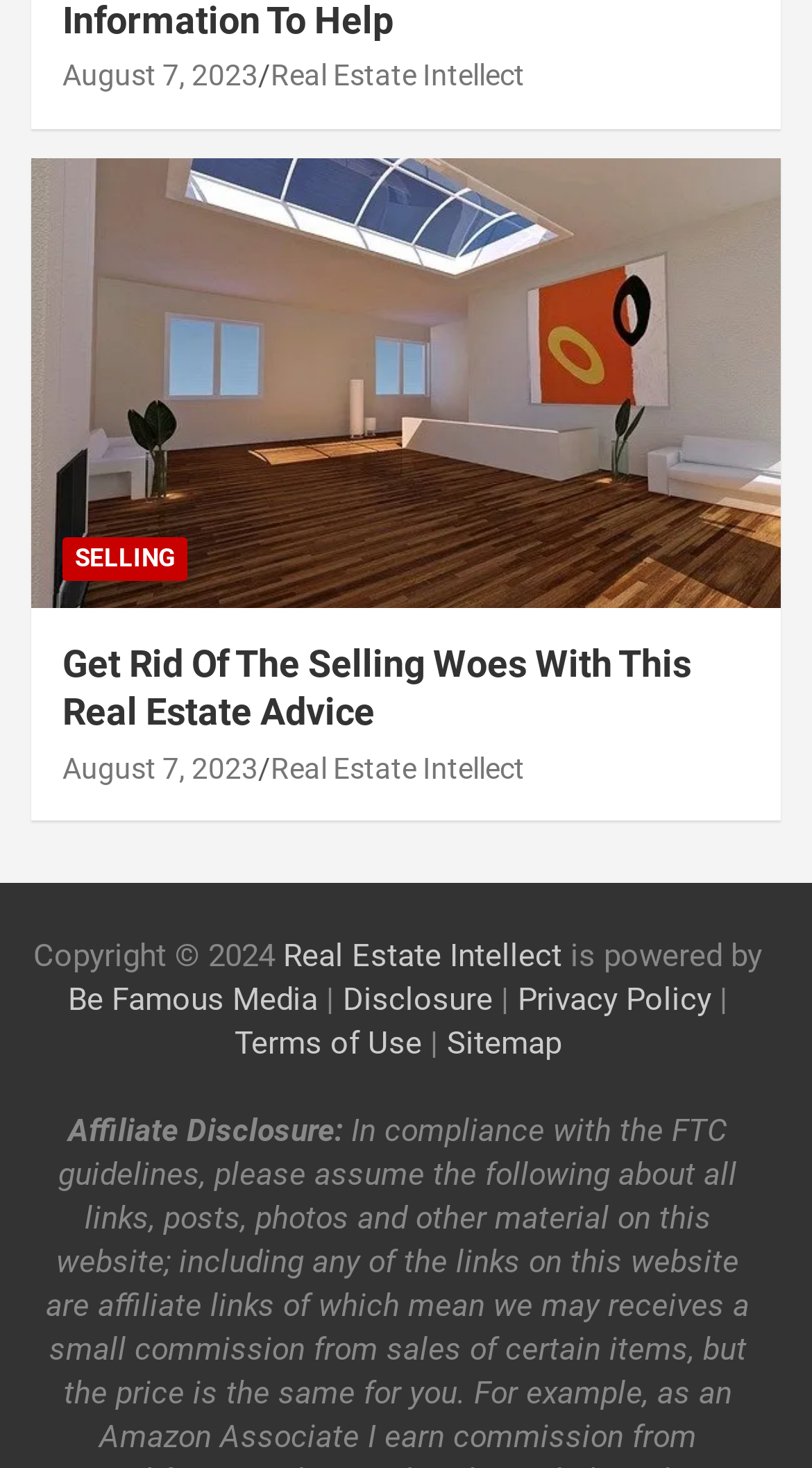Provide a short answer to the following question with just one word or phrase: Who powers the website?

Be Famous Media